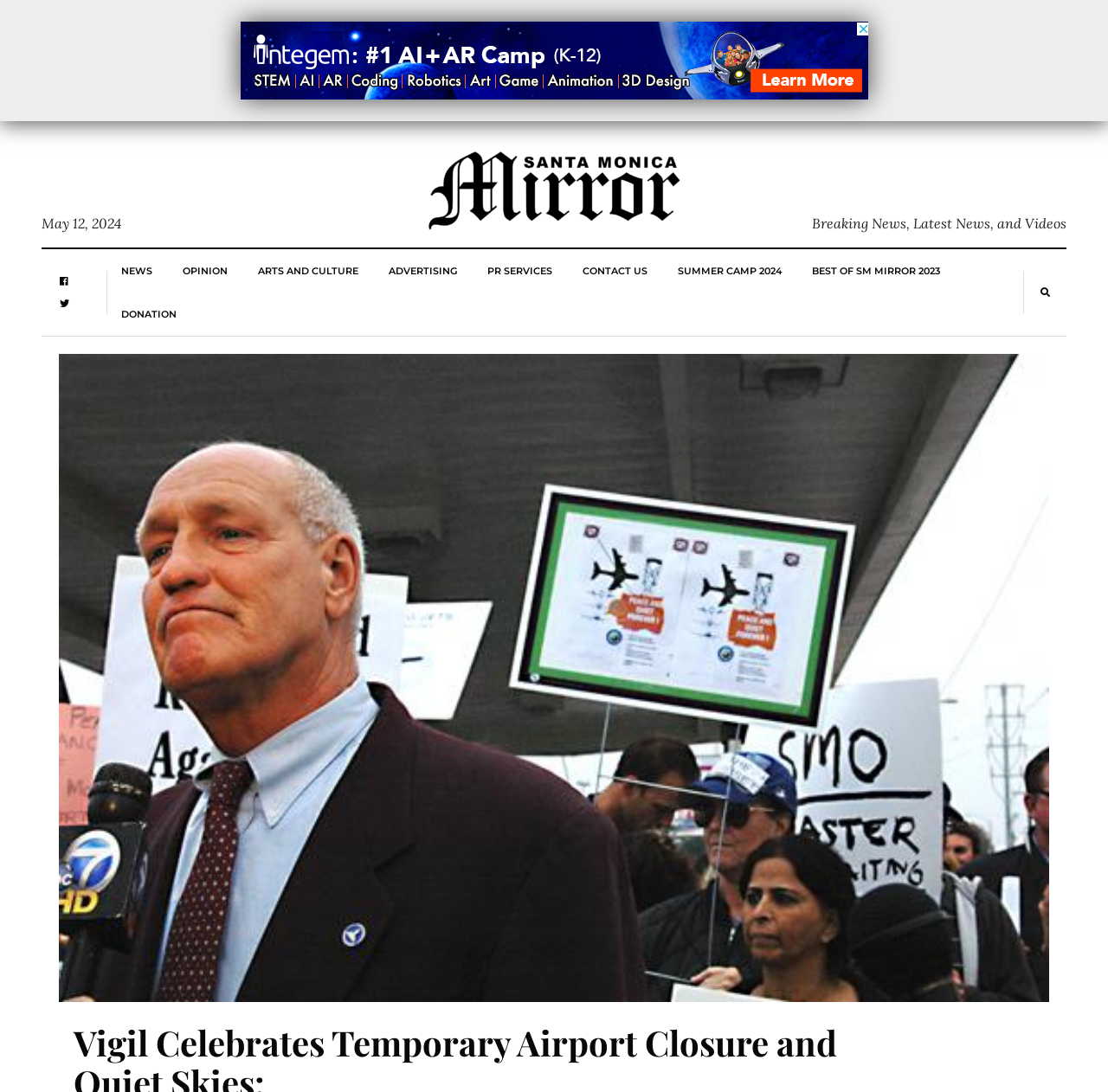Look at the image and give a detailed response to the following question: What is the topic of the main image?

I found the topic of the main image by looking at the image element with the description 'shot before the tree was torn down.' located below the navigation menu.